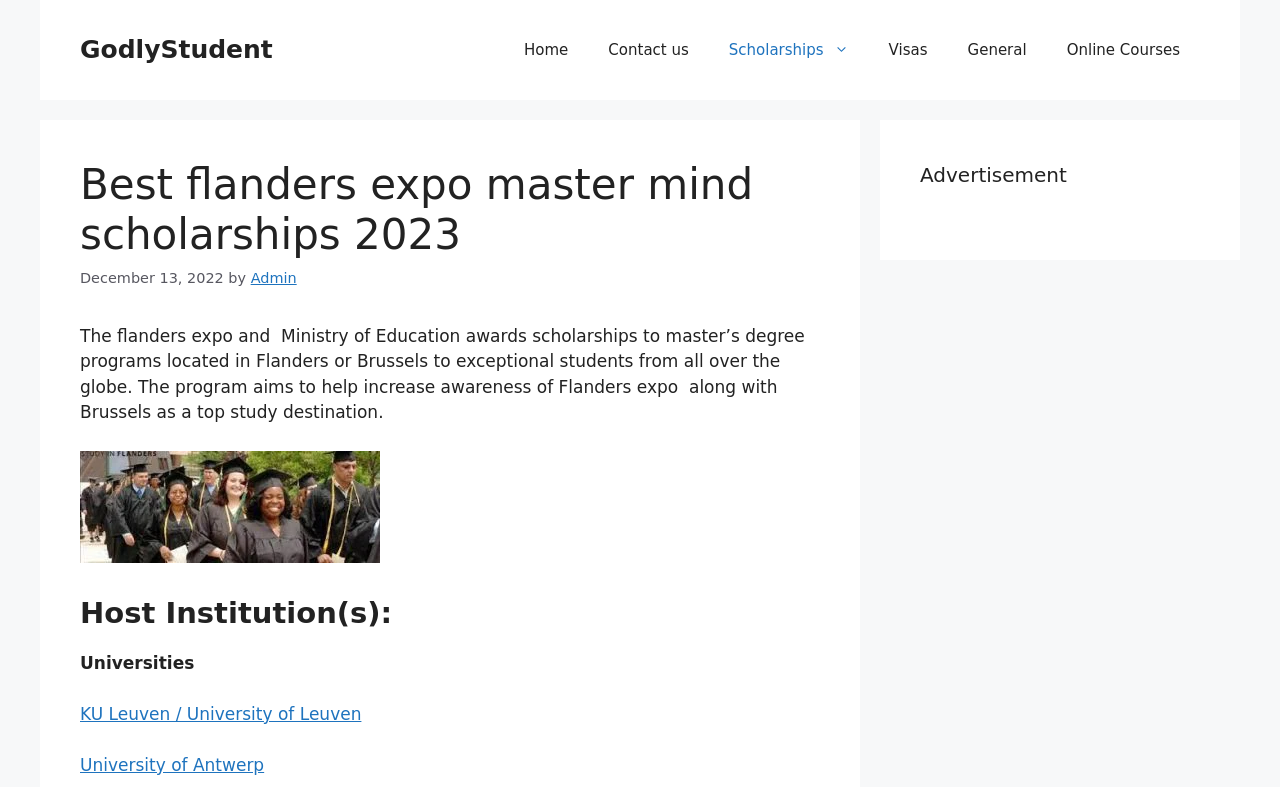Locate and extract the text of the main heading on the webpage.

Best flanders expo master mind scholarships 2023